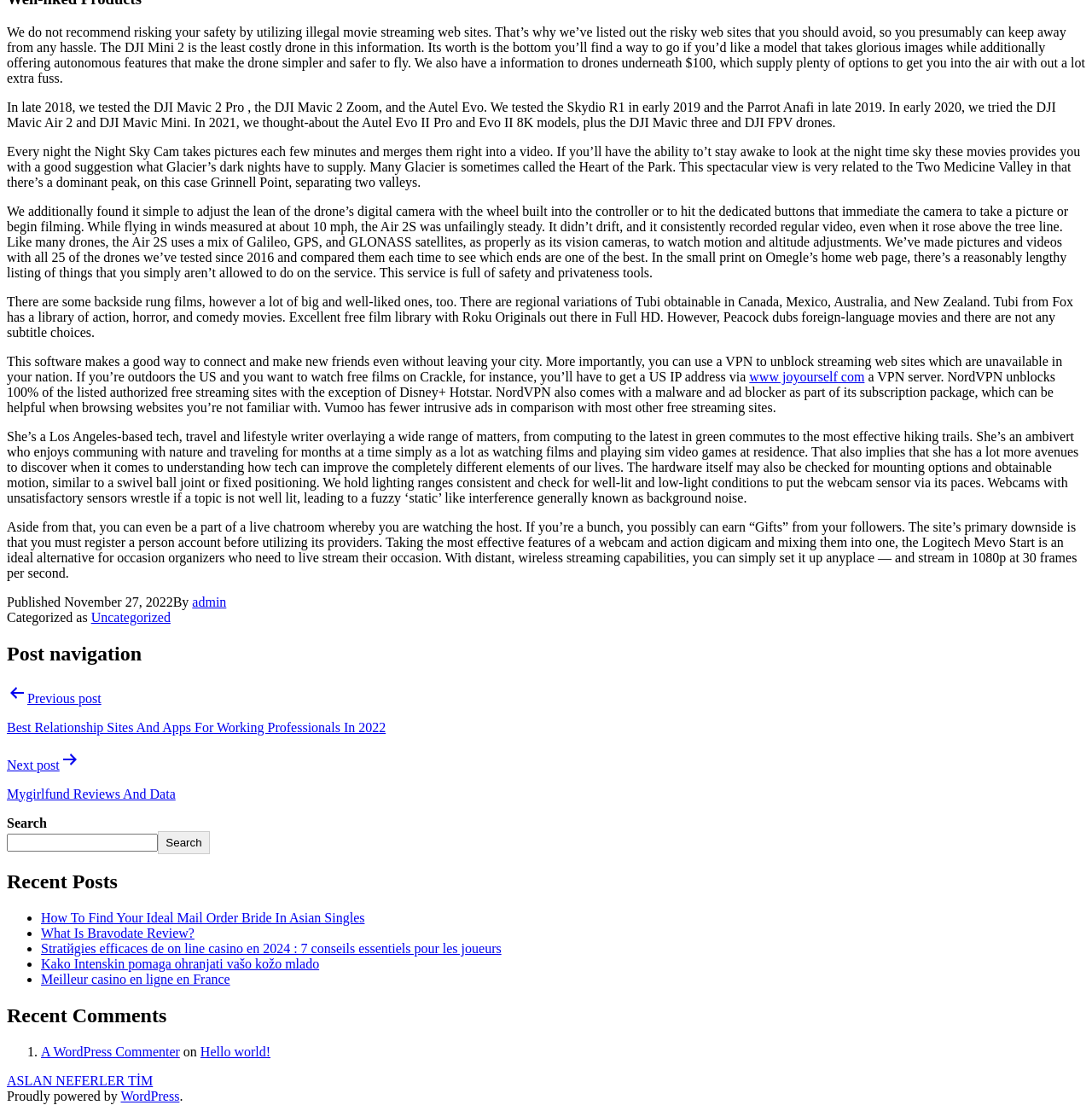What is the topic of the first recent post?
Provide a fully detailed and comprehensive answer to the question.

I looked at the first link under the 'Recent Posts' heading, which says 'How To Find Your Ideal Mail Order Bride In Asian Singles'. This indicates that the topic of the first recent post is related to finding a mail order bride.